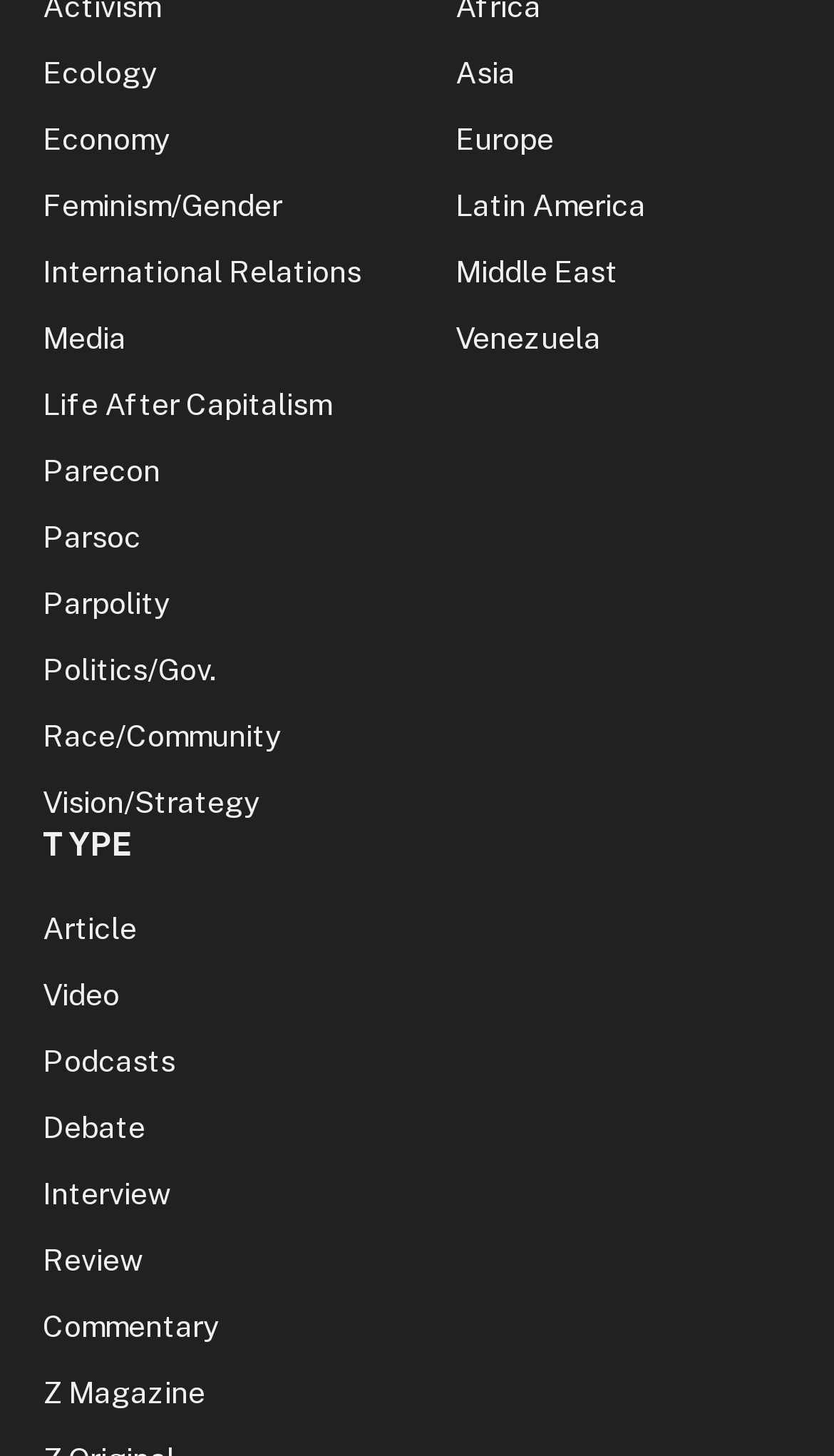Kindly determine the bounding box coordinates for the clickable area to achieve the given instruction: "Search for articles".

None